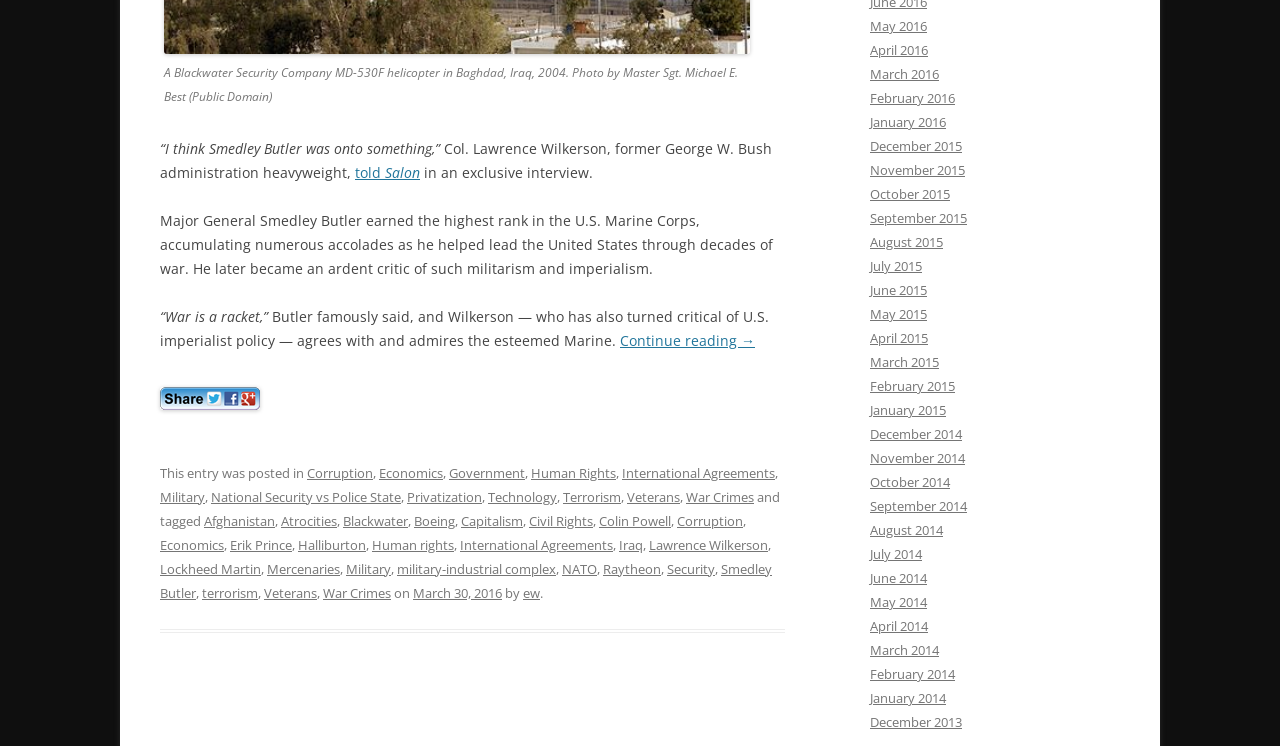What is the purpose of the 'Share Button'?
Look at the image and respond with a one-word or short-phrase answer.

To share the article